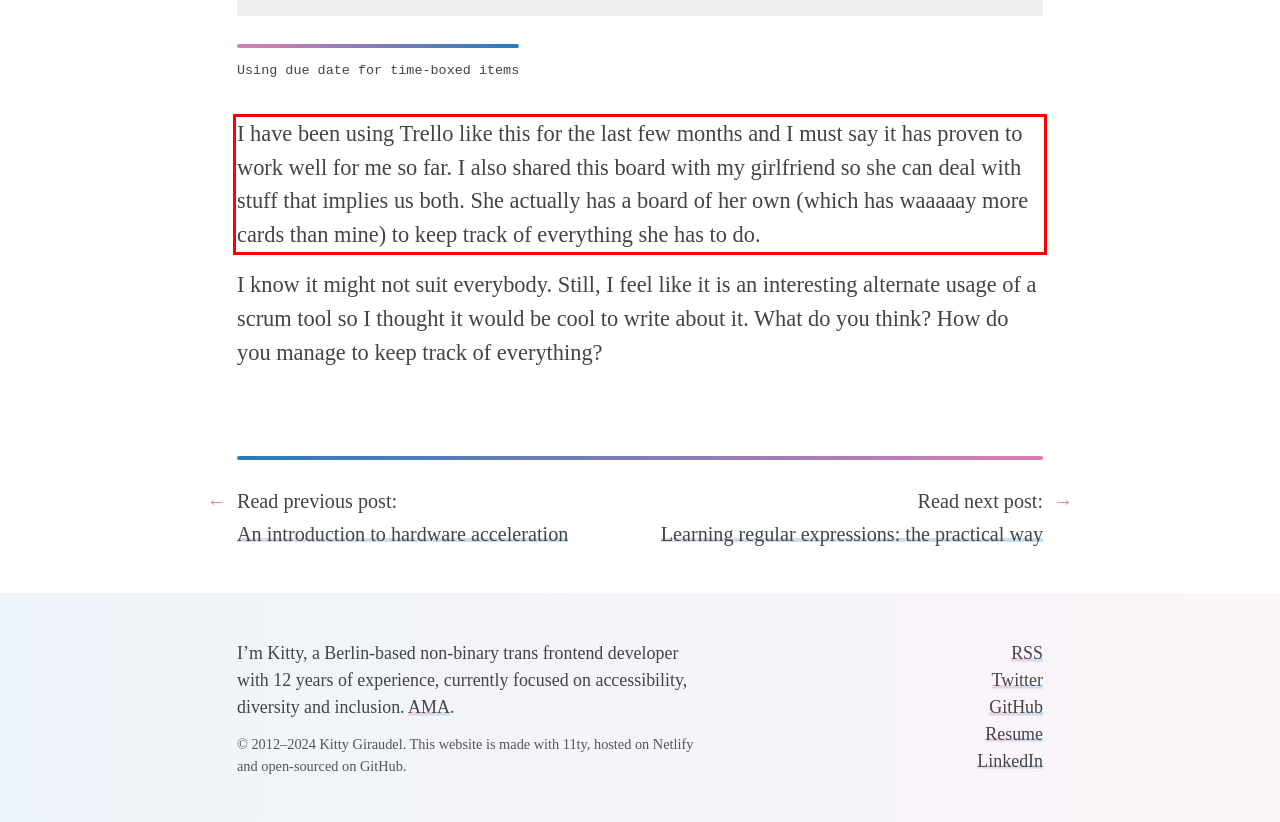Locate the red bounding box in the provided webpage screenshot and use OCR to determine the text content inside it.

I have been using Trello like this for the last few months and I must say it has proven to work well for me so far. I also shared this board with my girlfriend so she can deal with stuff that implies us both. She actually has a board of her own (which has waaaaay more cards than mine) to keep track of everything she has to do.